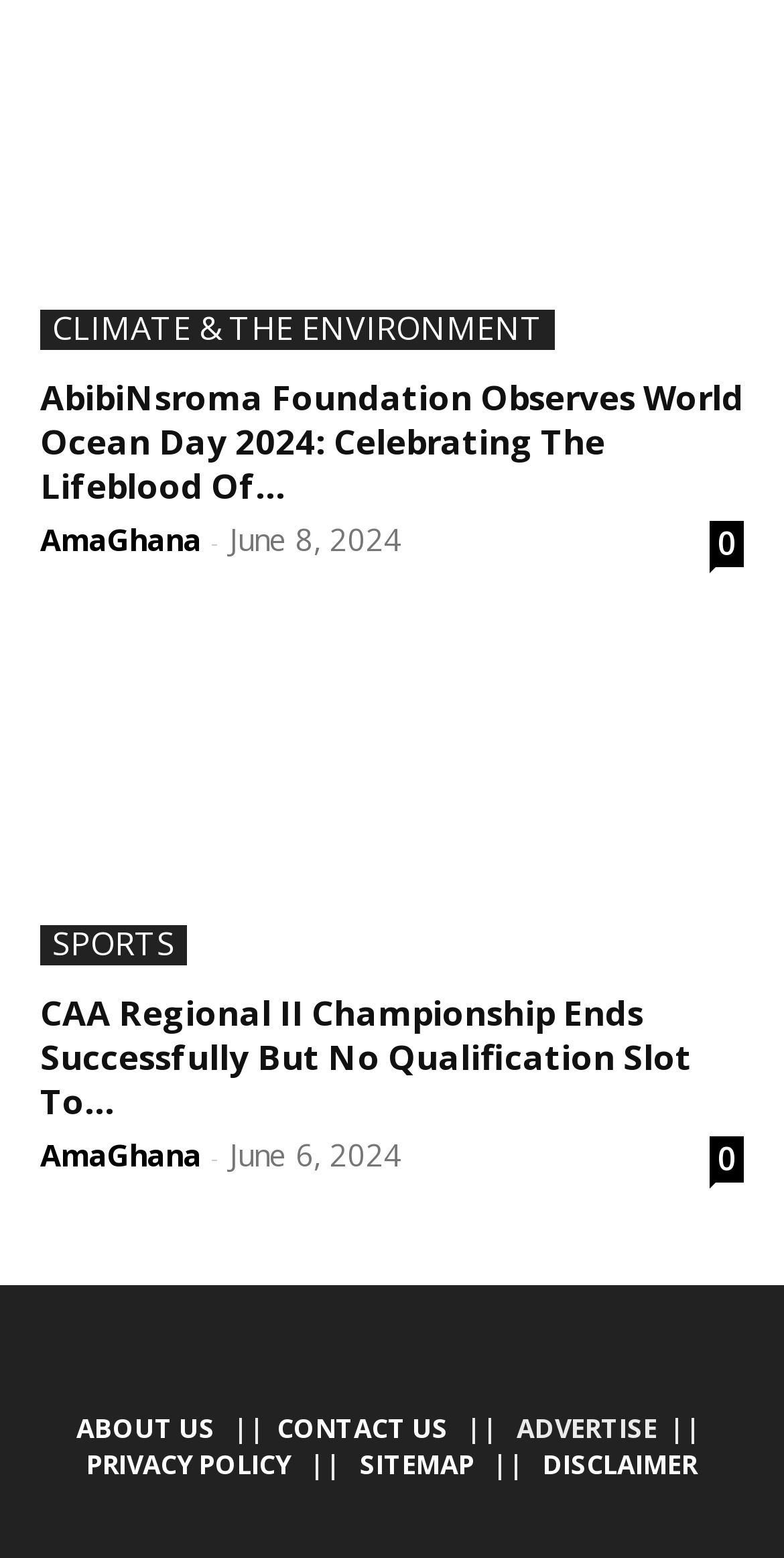Predict the bounding box coordinates of the area that should be clicked to accomplish the following instruction: "Visit ABOUT US page". The bounding box coordinates should consist of four float numbers between 0 and 1, i.e., [left, top, right, bottom].

[0.097, 0.904, 0.274, 0.928]